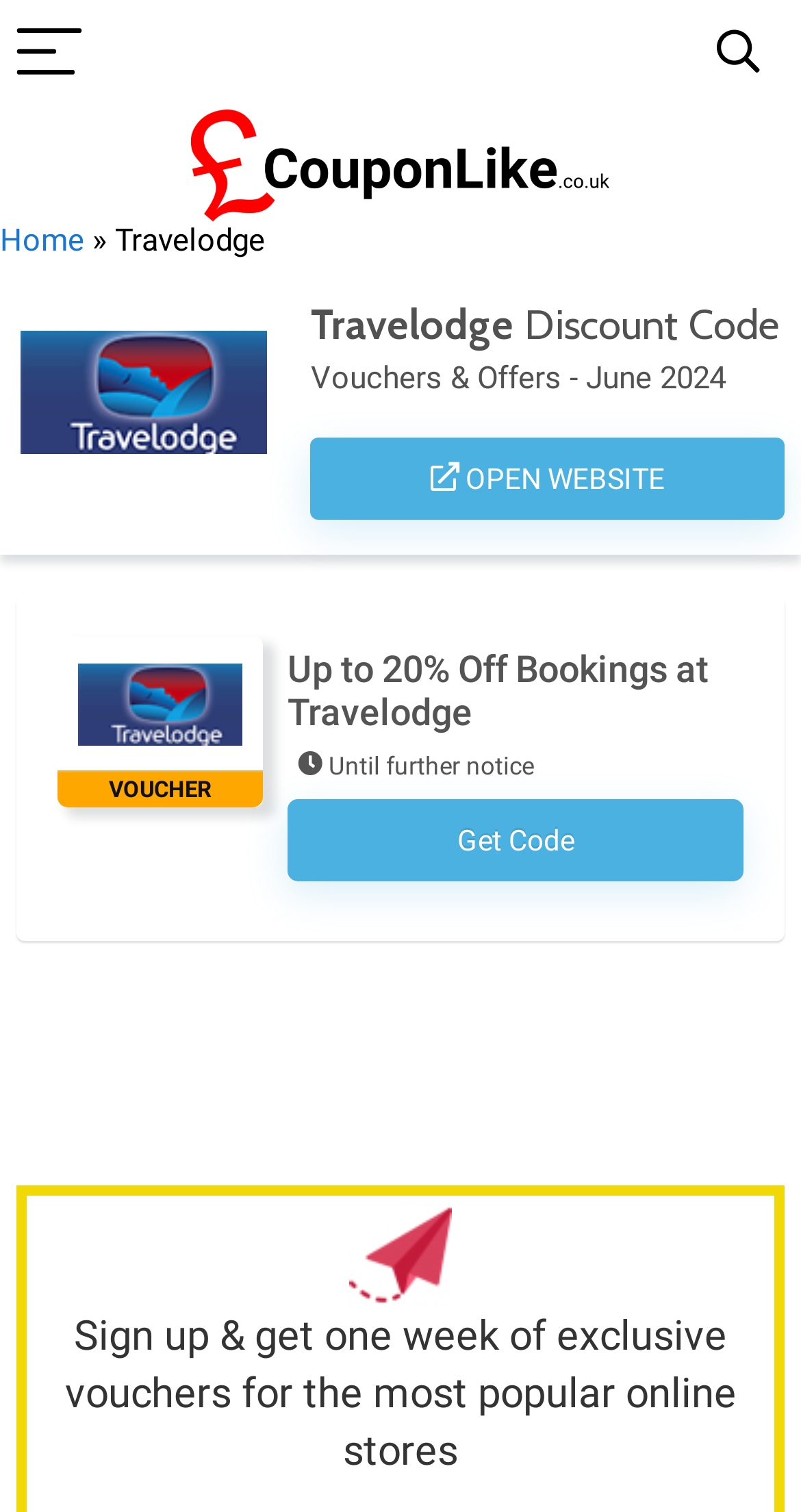Provide the bounding box coordinates for the specified HTML element described in this description: "Open Website". The coordinates should be four float numbers ranging from 0 to 1, in the format [left, top, right, bottom].

[0.388, 0.289, 0.979, 0.344]